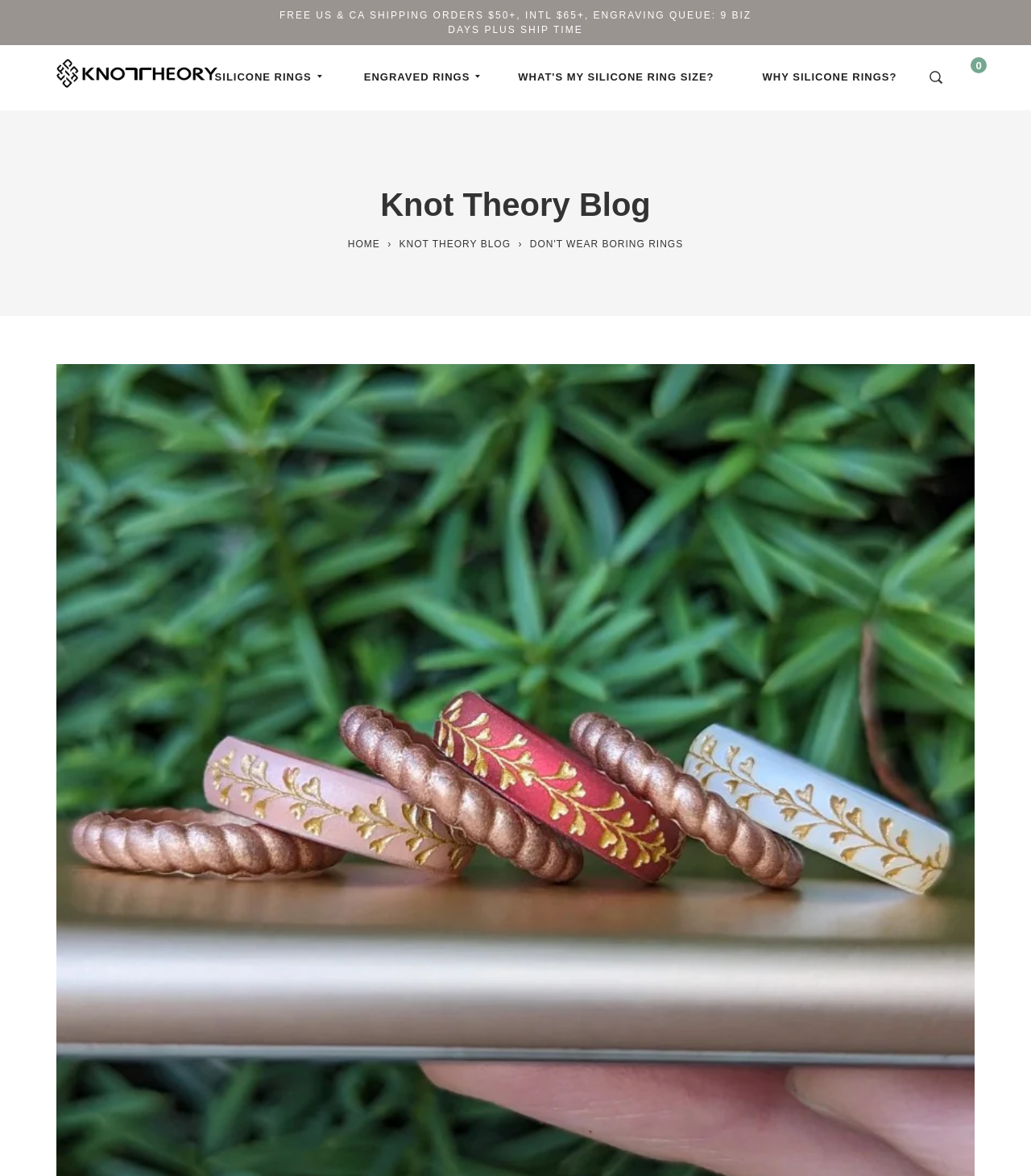Locate the bounding box coordinates of the area to click to fulfill this instruction: "Download American Theft 80s torrent". The bounding box should be presented as four float numbers between 0 and 1, in the order [left, top, right, bottom].

None